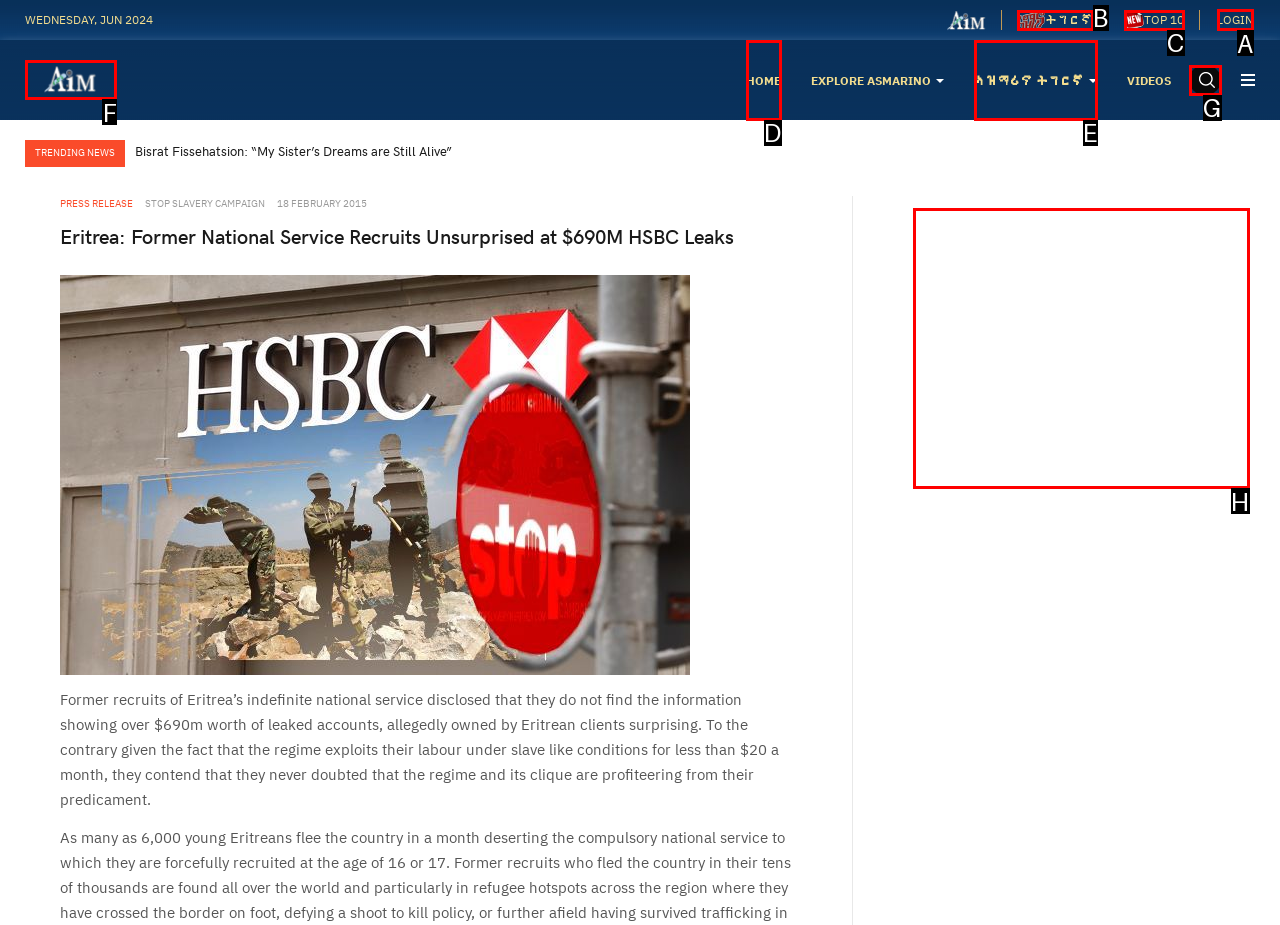Select the appropriate HTML element to click for the following task: Login to the website
Answer with the letter of the selected option from the given choices directly.

A